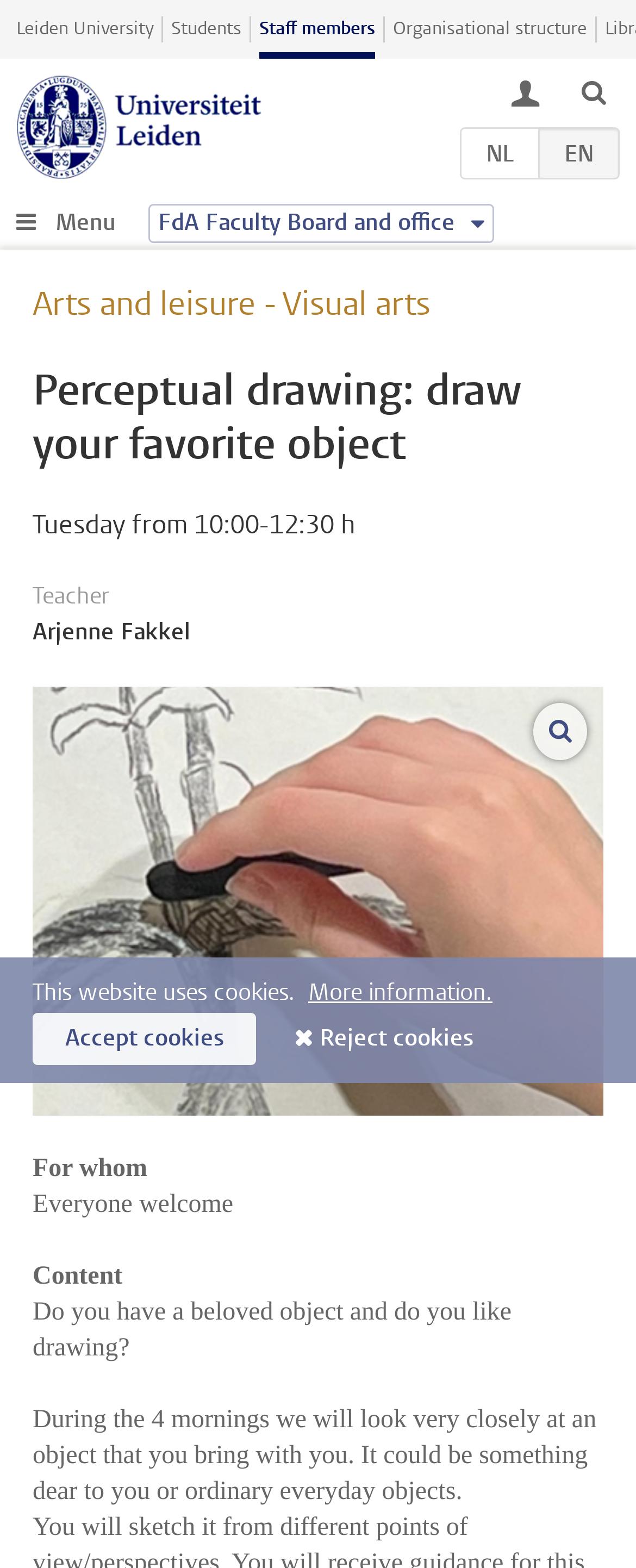Based on the image, please respond to the question with as much detail as possible:
What is the duration of the event?

I found this information by looking at the static text 'Tuesday from 10:00-12:30 h' which provides the schedule of the event.